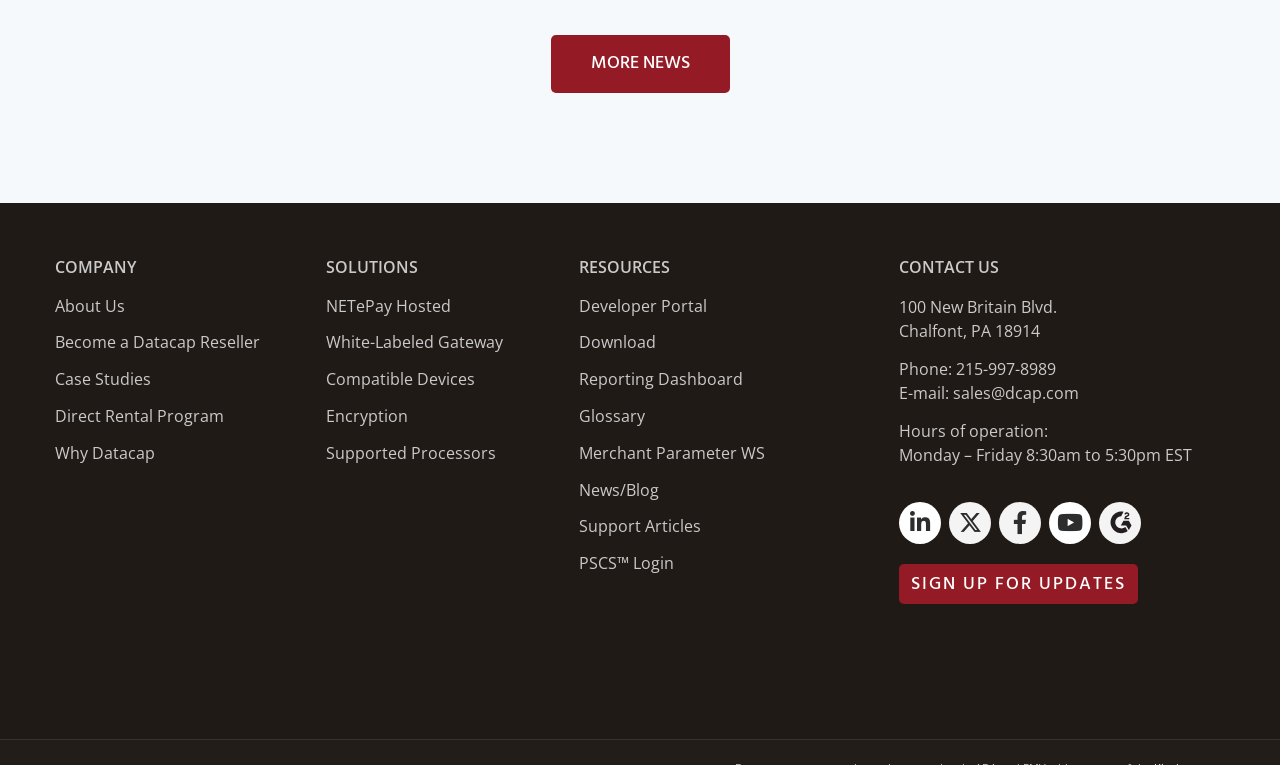Please provide a comprehensive answer to the question based on the screenshot: How many main categories are there?

By analyzing the webpage, I can see that there are four main categories: 'COMPANY', 'SOLUTIONS', 'RESOURCES', and 'CONTACT US', which are represented by headings and contain various links and information.